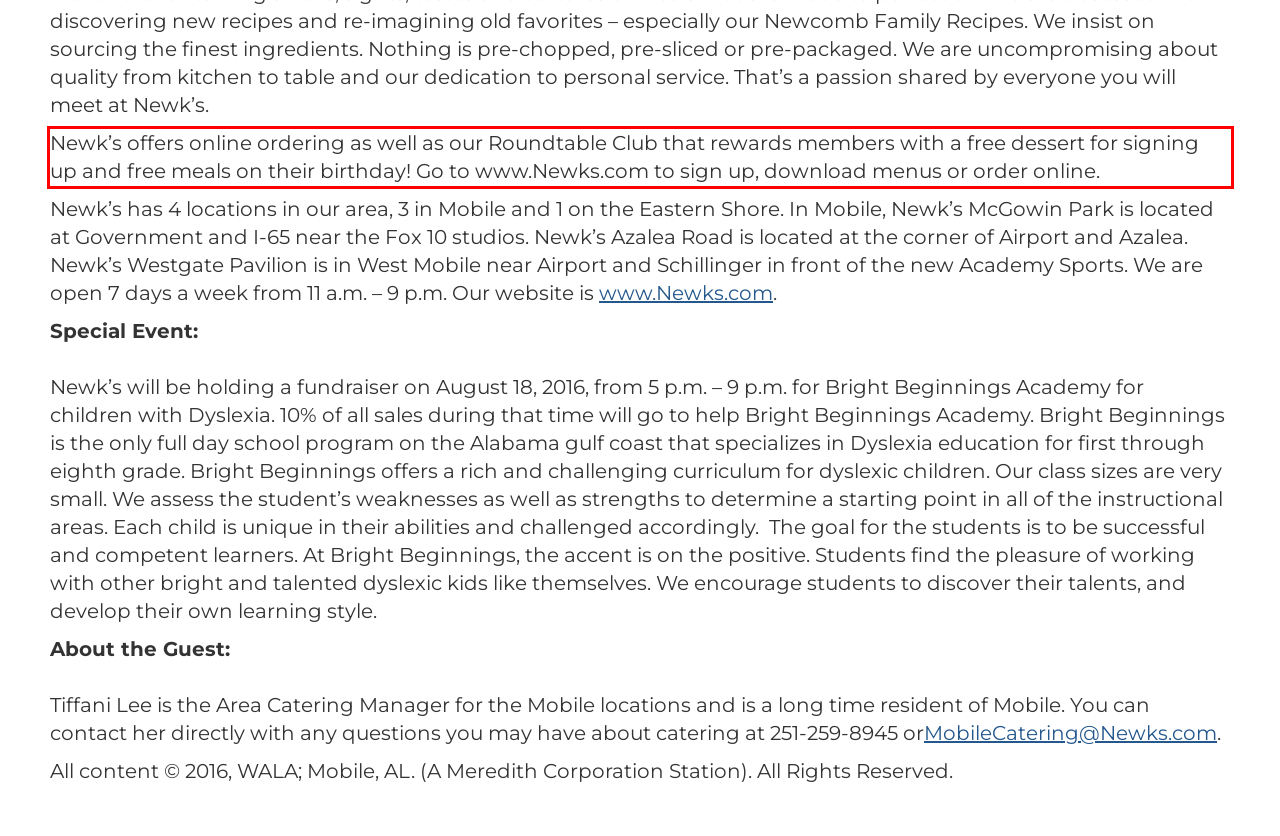Please use OCR to extract the text content from the red bounding box in the provided webpage screenshot.

Newk’s offers online ordering as well as our Roundtable Club that rewards members with a free dessert for signing up and free meals on their birthday! Go to www.Newks.com to sign up, download menus or order online.